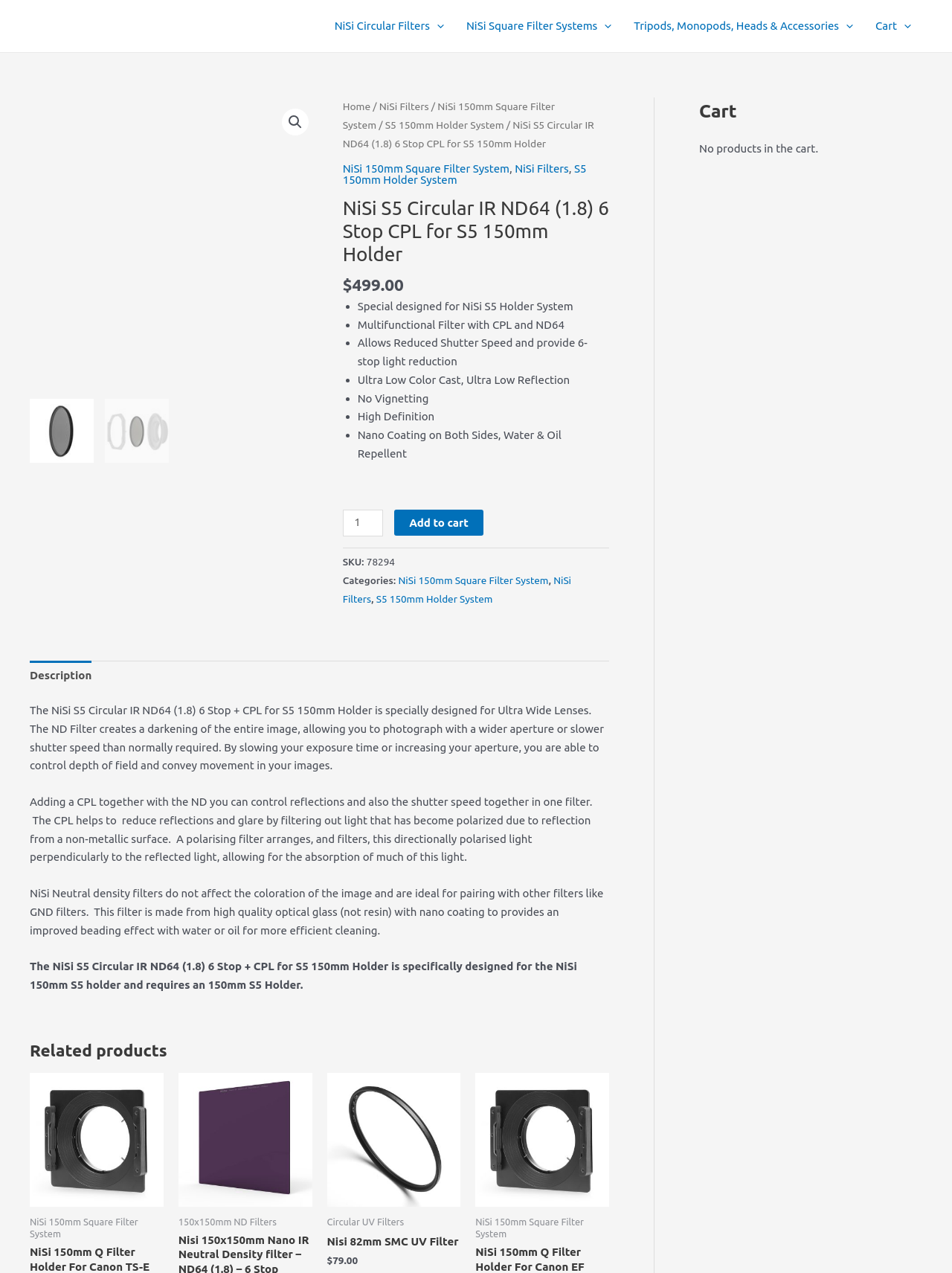Extract the primary heading text from the webpage.

NiSi S5 Circular IR ND64 (1.8) 6 Stop CPL for S5 150mm Holder